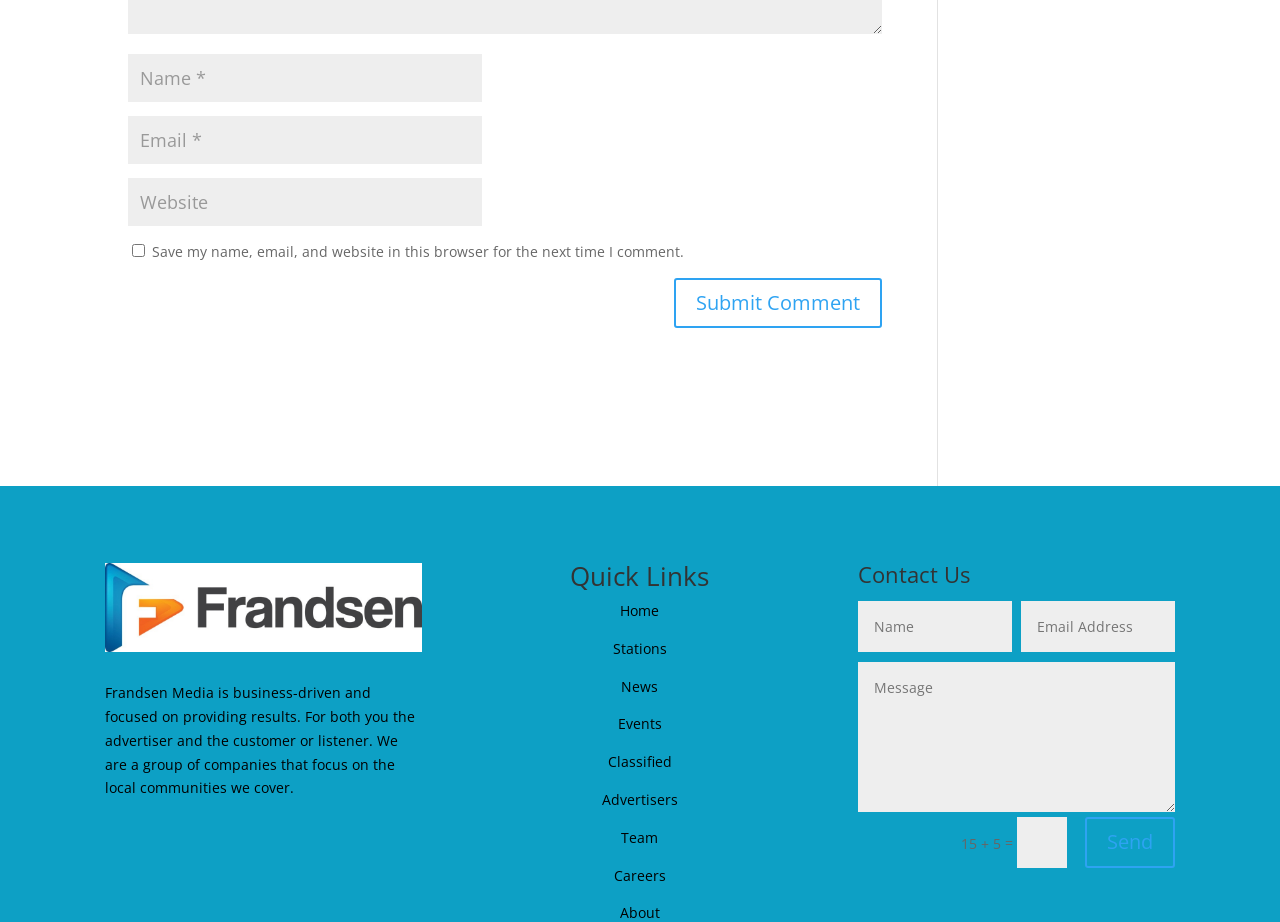Analyze the image and deliver a detailed answer to the question: What is the text above the 'Quick Links' section?

The text above the 'Quick Links' section describes Frandsen Media as a business-driven company focused on providing results for advertisers and customers, and mentions that it is a group of companies that focus on local communities.